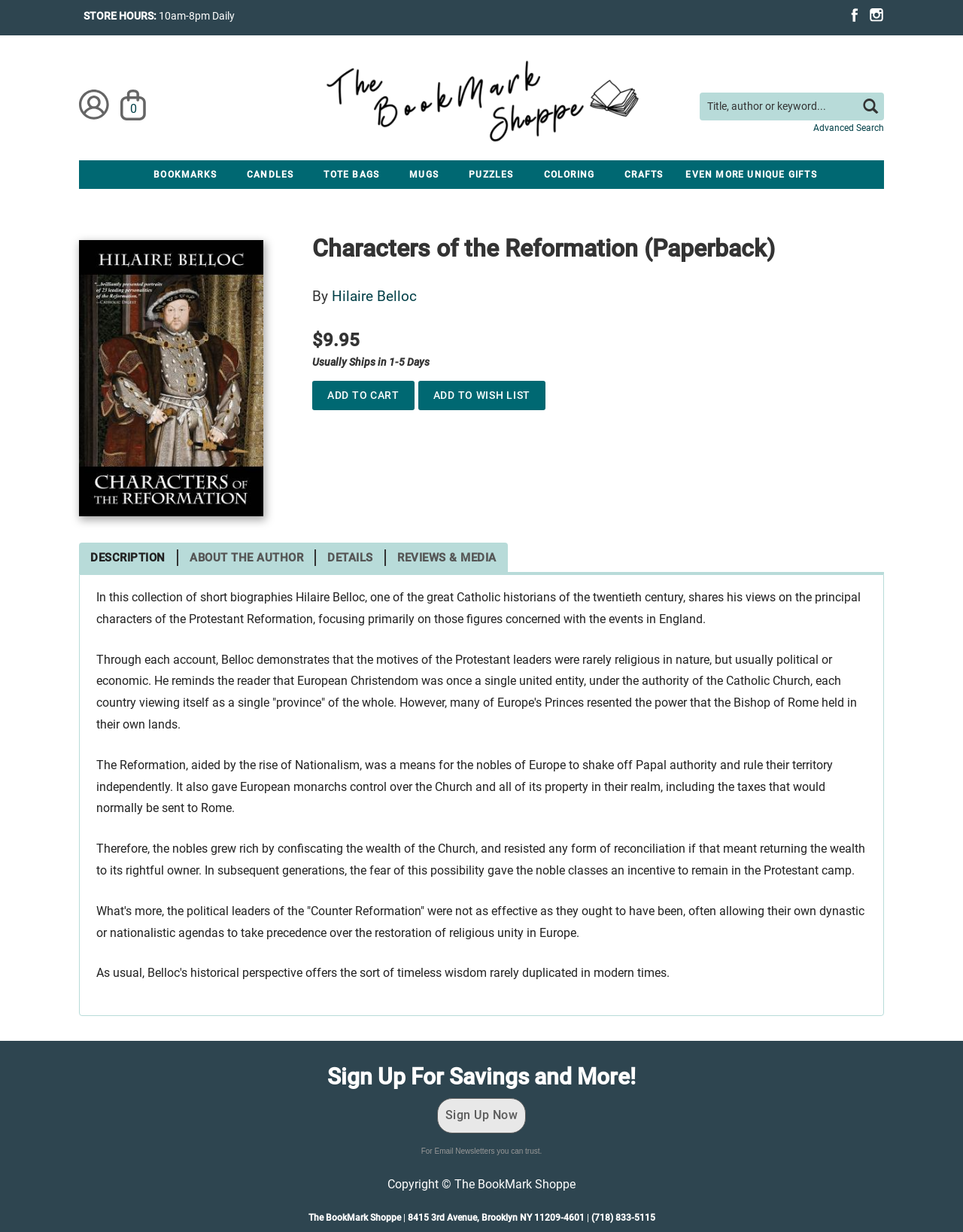Using the information from the screenshot, answer the following question thoroughly:
What is the purpose of the 'Search form' section?

I found the 'Search form' section, which is located at the top of the webpage. The section has a textbox and a search button, indicating that it is used to search for books or other items on the website.